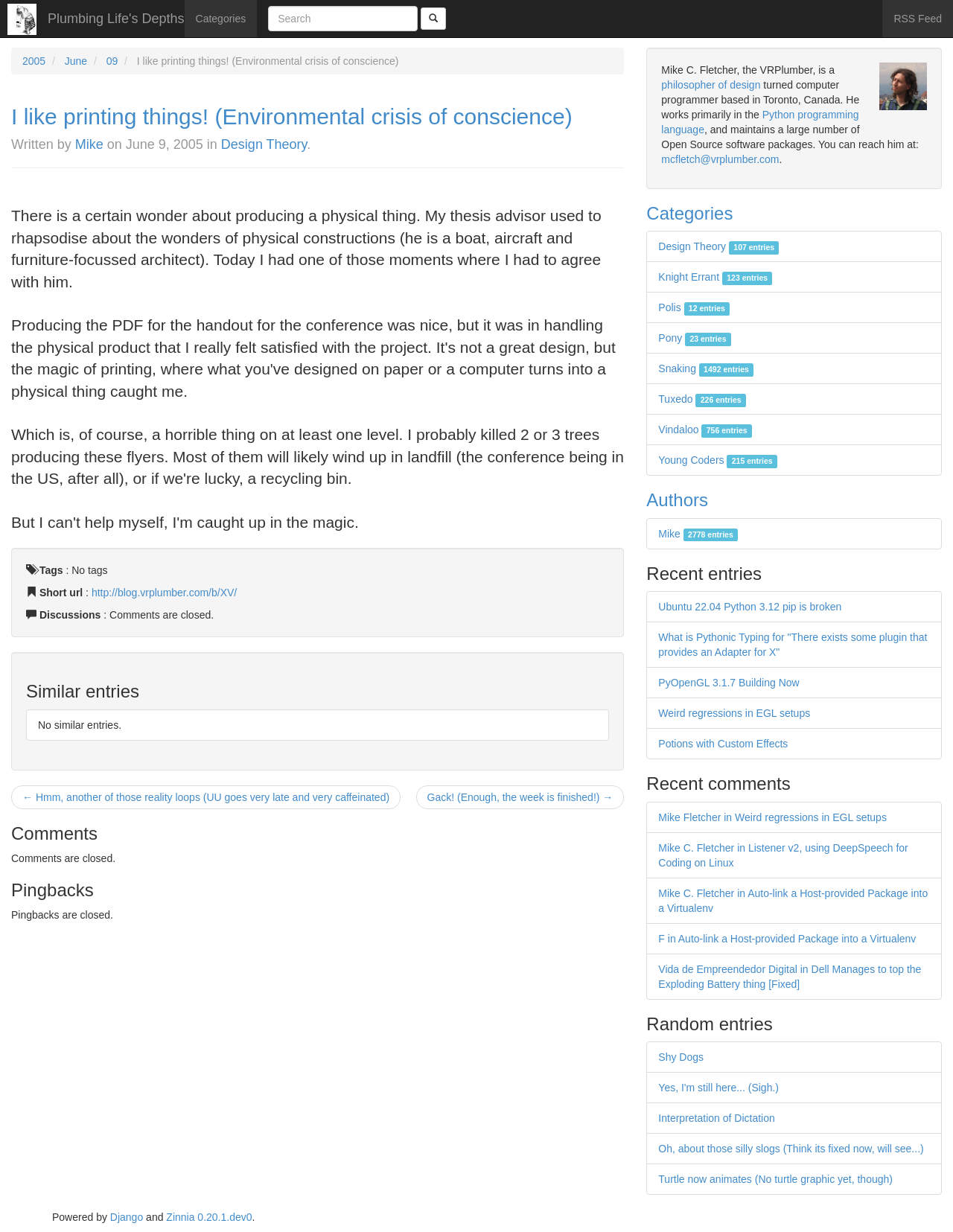Respond to the question below with a single word or phrase:
What is the profession of Mike C. Fletcher?

computer programmer